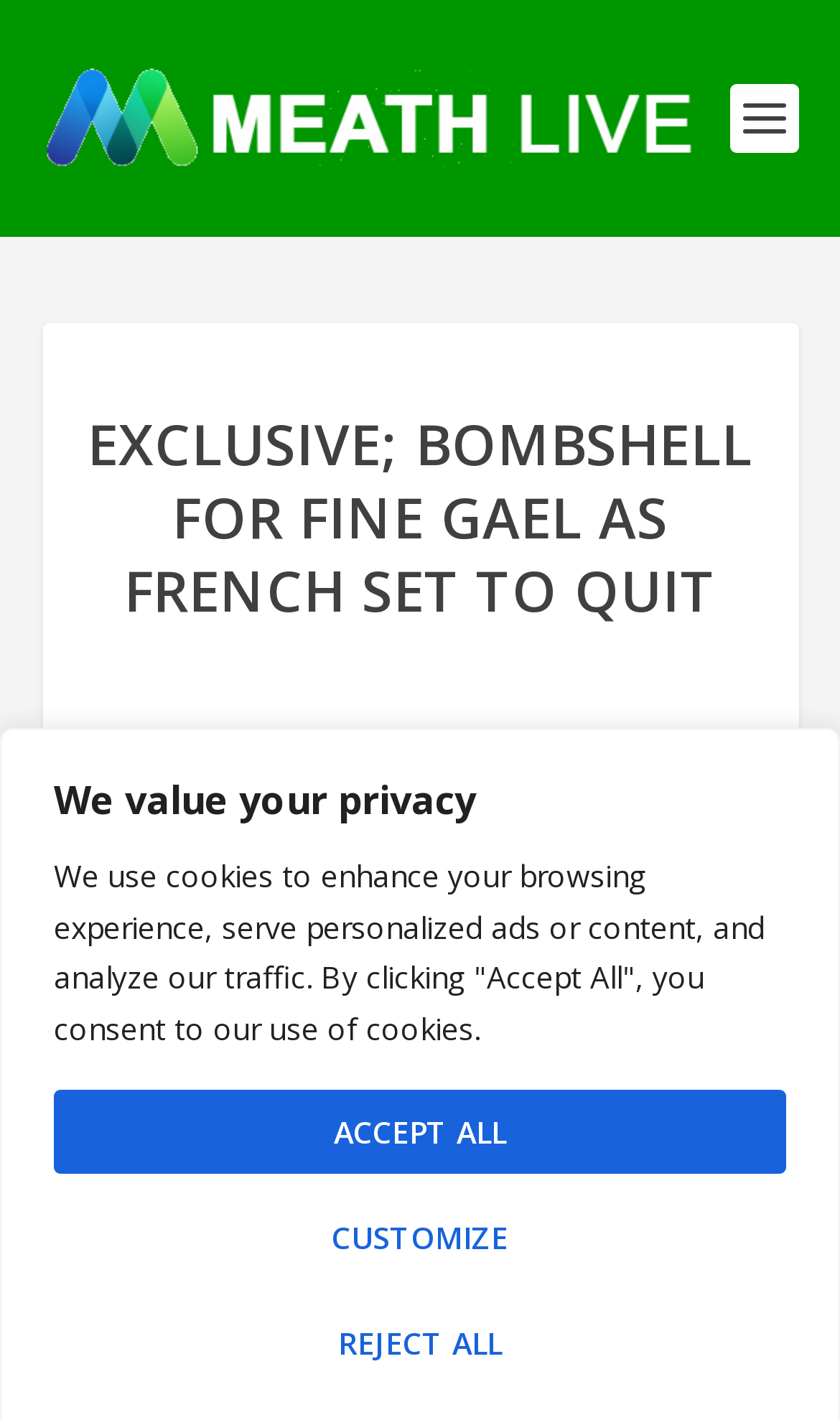Based on the image, please elaborate on the answer to the following question:
What is the topic of the main article?

I inferred the answer by analyzing the heading element 'EXCLUSIVE; BOMBSHELL FOR FINE GAEL AS FRENCH SET TO QUIT' which suggests that the main article is about Fine Gael, a political party.